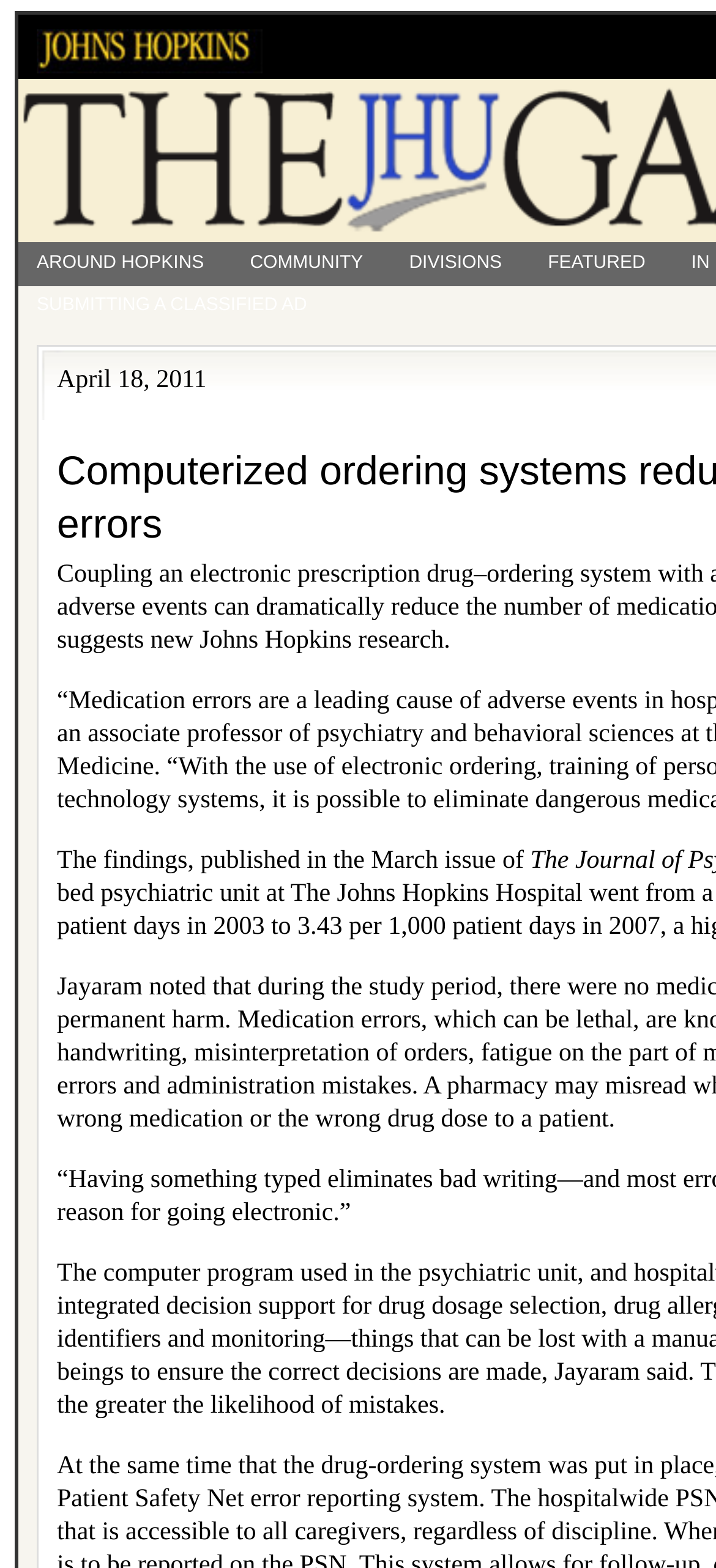Give the bounding box coordinates for the element described by: "Submitting a classified ad".

[0.026, 0.181, 0.455, 0.208]